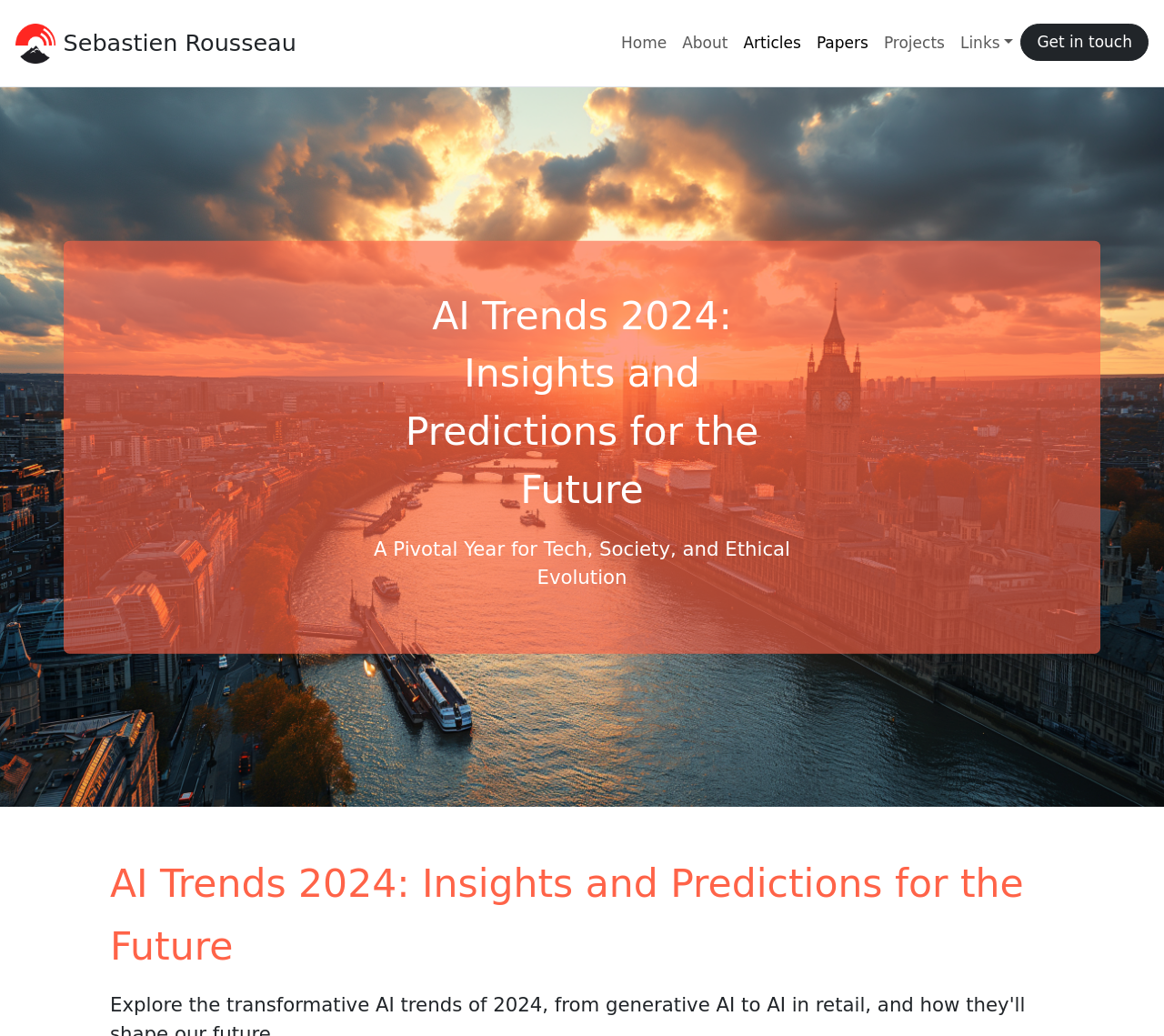Determine the bounding box coordinates of the clickable region to follow the instruction: "expand links".

[0.818, 0.023, 0.877, 0.06]